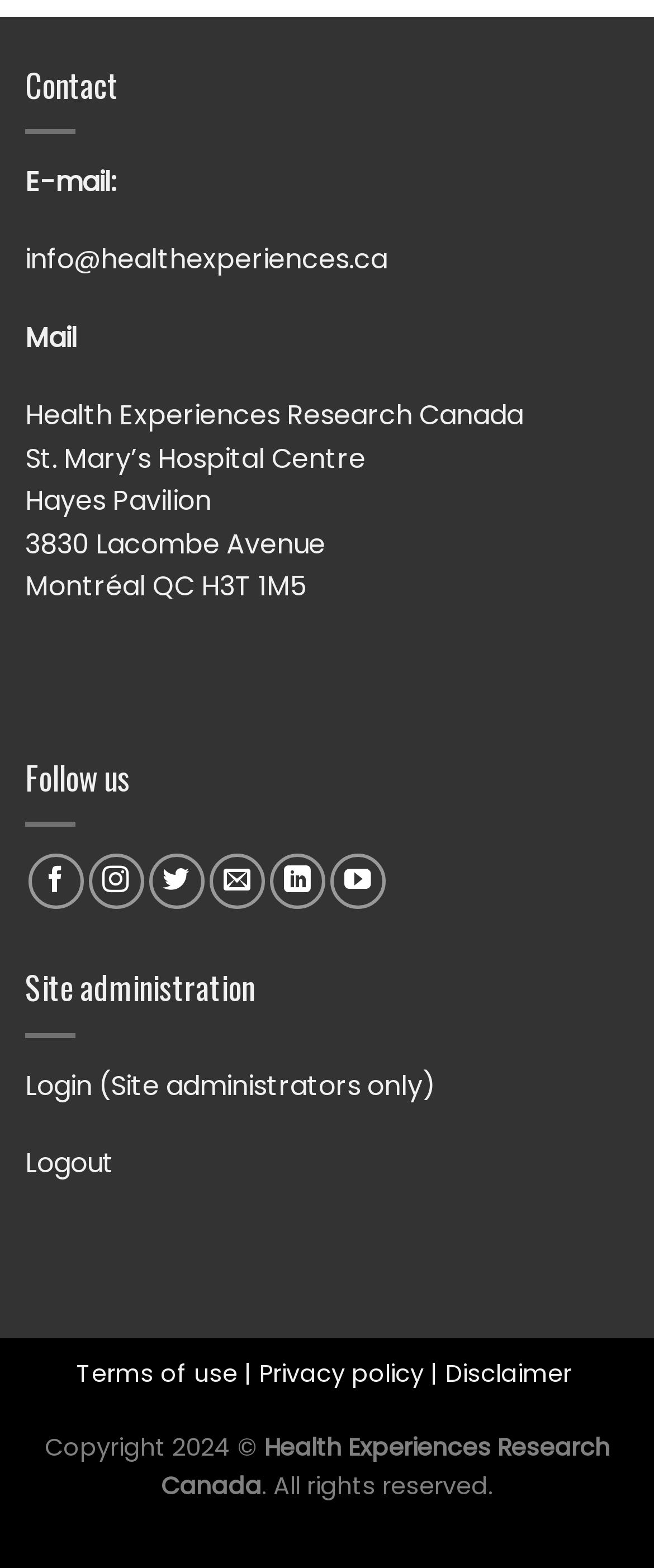Please identify the bounding box coordinates for the region that you need to click to follow this instruction: "Follow on Facebook".

[0.043, 0.545, 0.127, 0.58]